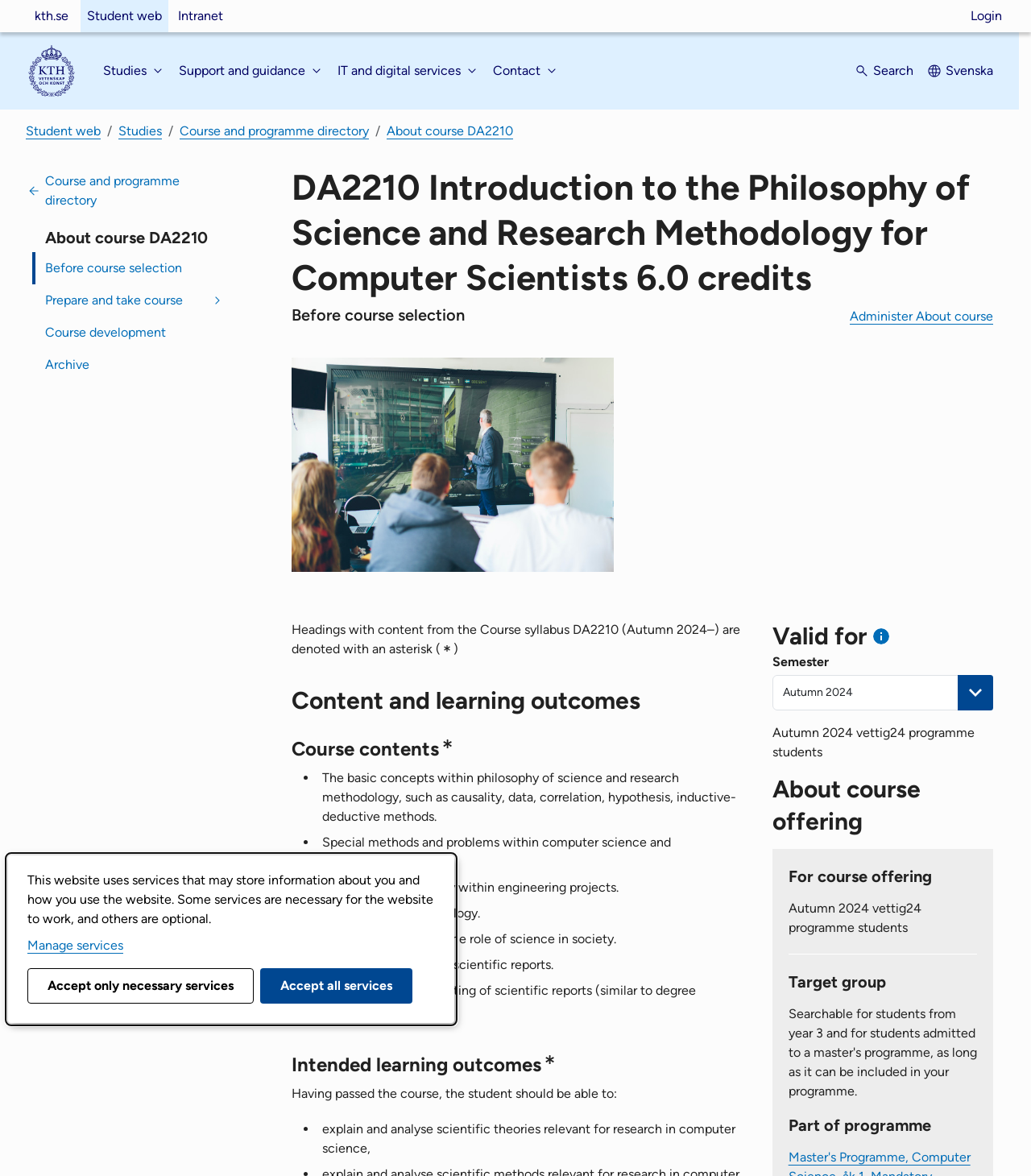Determine the bounding box coordinates of the region to click in order to accomplish the following instruction: "Search for something". Provide the coordinates as four float numbers between 0 and 1, specifically [left, top, right, bottom].

[0.828, 0.047, 0.886, 0.074]